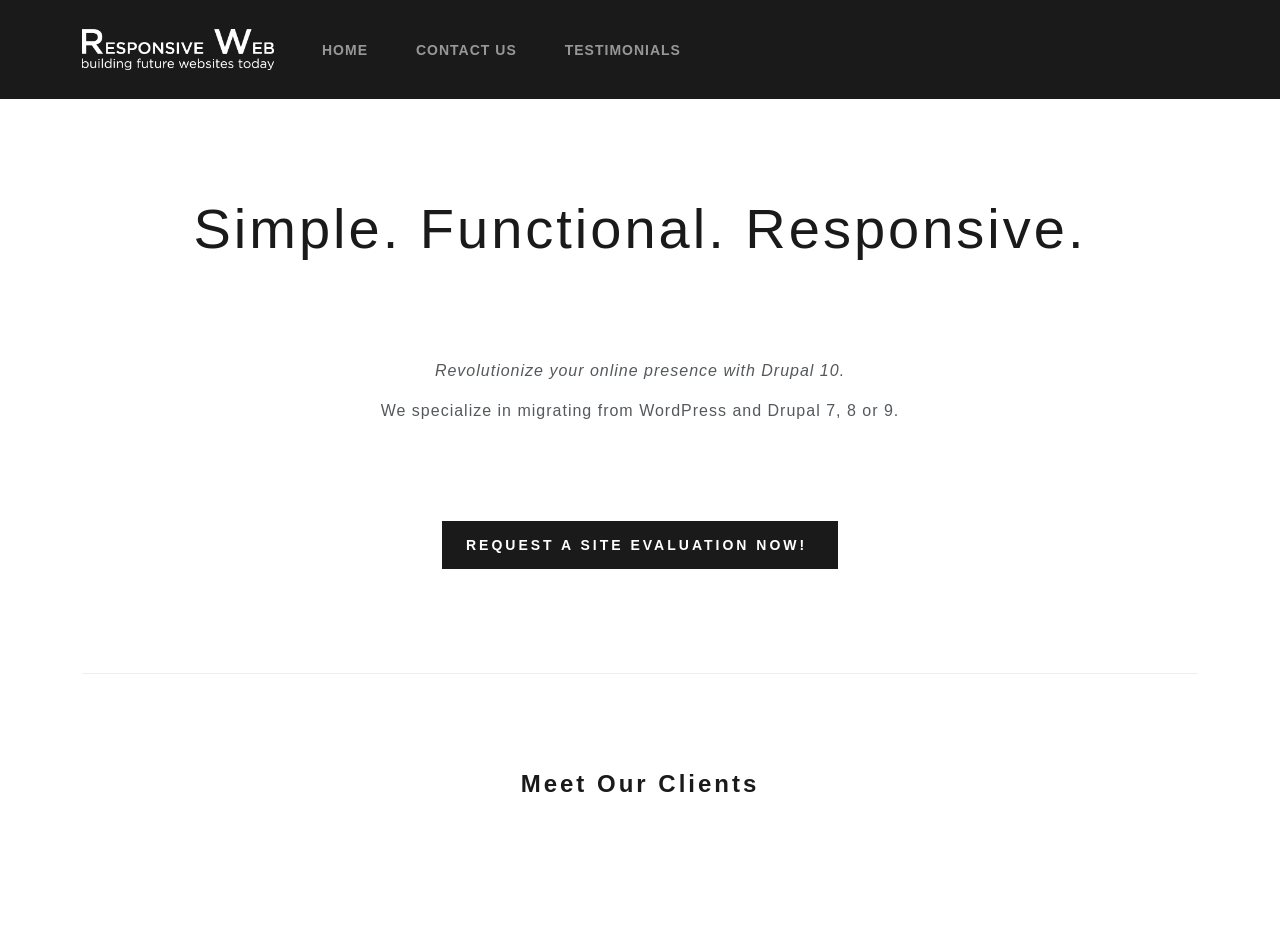Produce a meticulous description of the webpage.

The webpage is titled "Home | Responsive Web" and features a prominent Responsive Web logo at the top left corner. Below the logo, there is a navigation menu with three links: "HOME", "CONTACT US", and "TESTIMONIALS", aligned horizontally and centered at the top of the page.

The main content area is divided into two sections. The first section has a heading that reads "Simple. Functional. Responsive." and is positioned at the top center of the page. Below this heading, there are two paragraphs of text. The first paragraph states "Revolutionize your online presence with Drupal 10." and is located at the top center of the page. The second paragraph reads "We specialize in migrating from WordPress and Drupal 7, 8 or 9." and is positioned below the first paragraph.

The second section is headed by "Meet Our Clients" and is located at the bottom center of the page. Above this section, there is a call-to-action link that reads "REQUEST A SITE EVALUATION NOW!" and is positioned at the bottom center of the page.